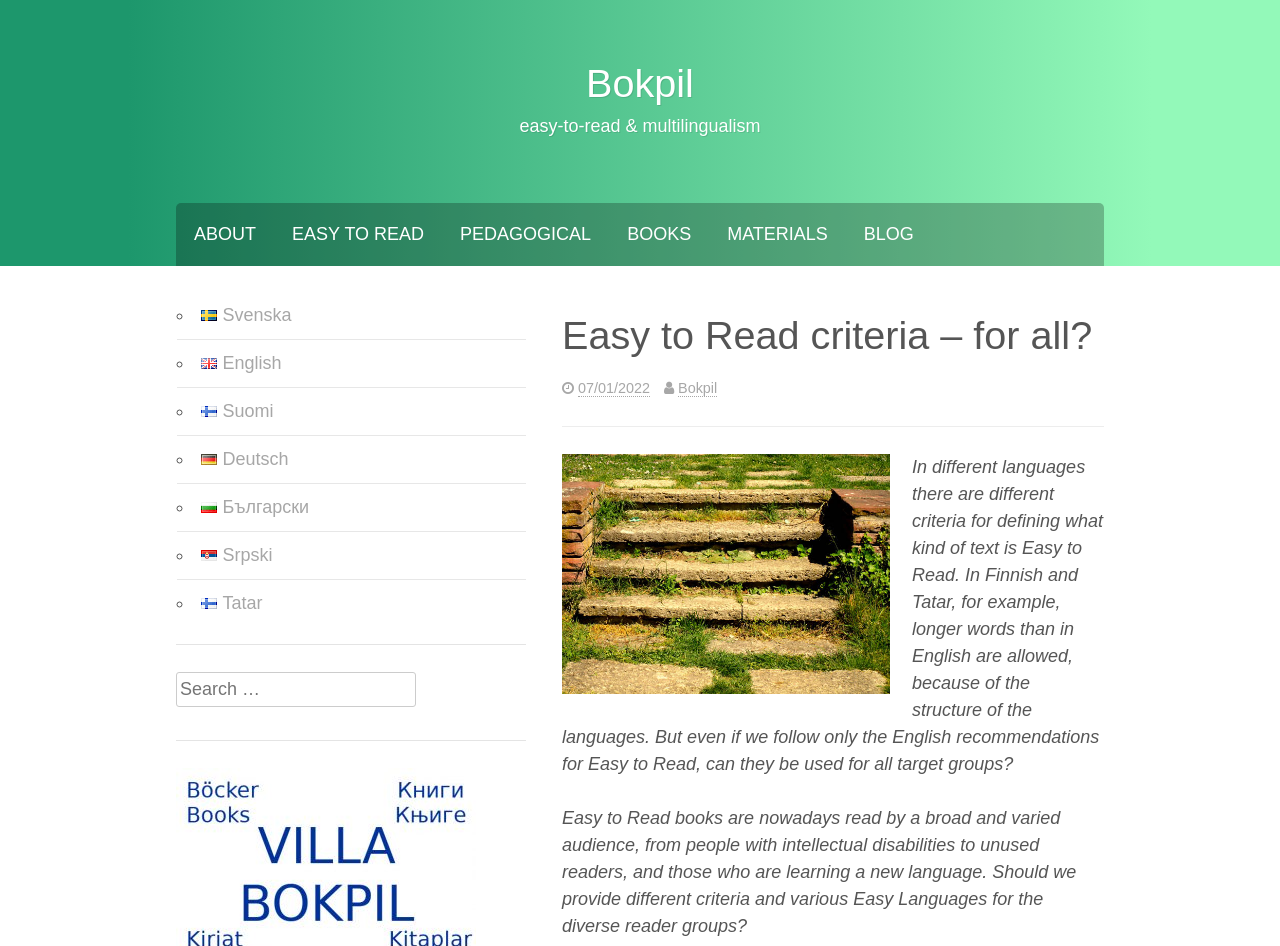Is there a search function available? Please answer the question using a single word or phrase based on the image.

Yes